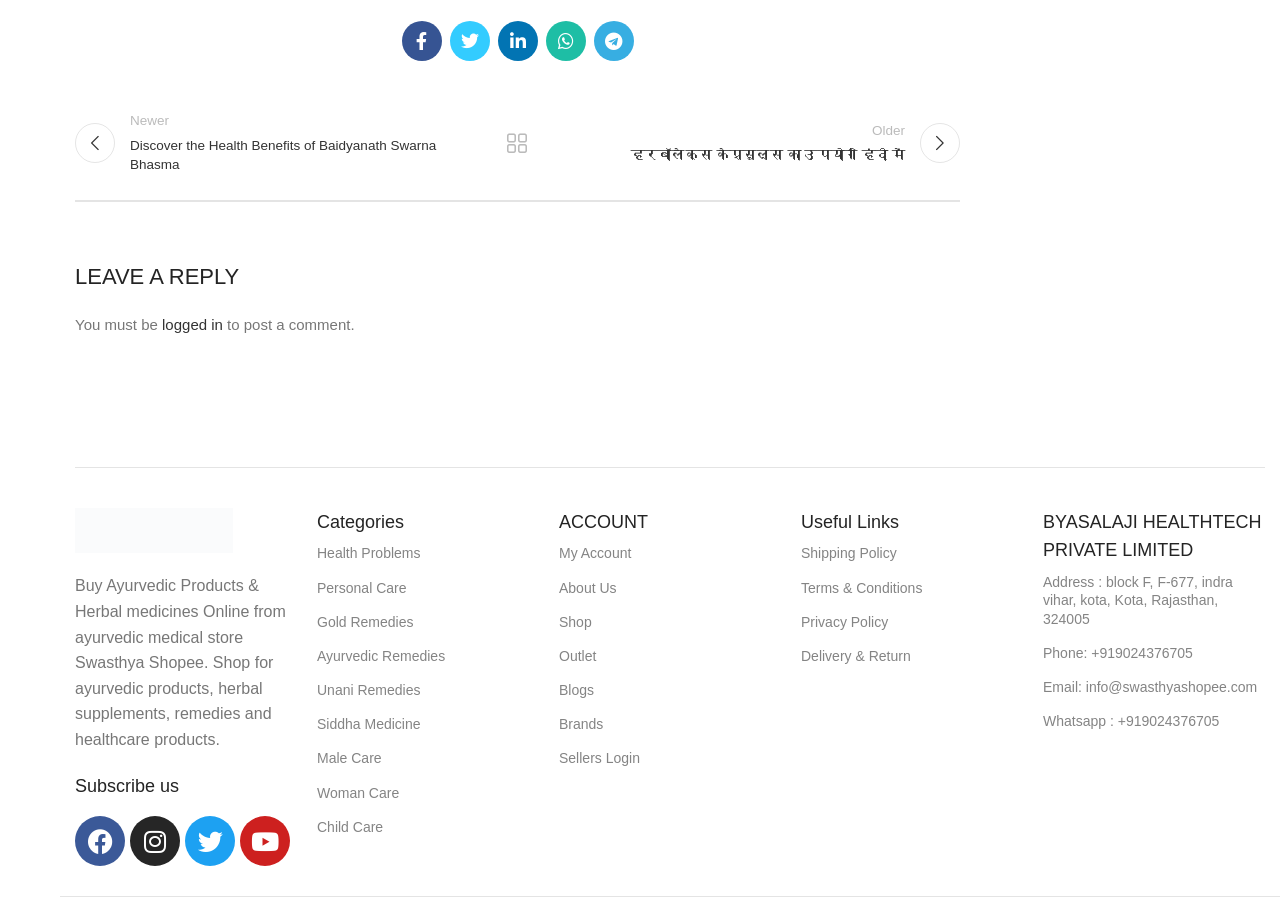Please indicate the bounding box coordinates for the clickable area to complete the following task: "Subscribe us". The coordinates should be specified as four float numbers between 0 and 1, i.e., [left, top, right, bottom].

[0.059, 0.865, 0.14, 0.887]